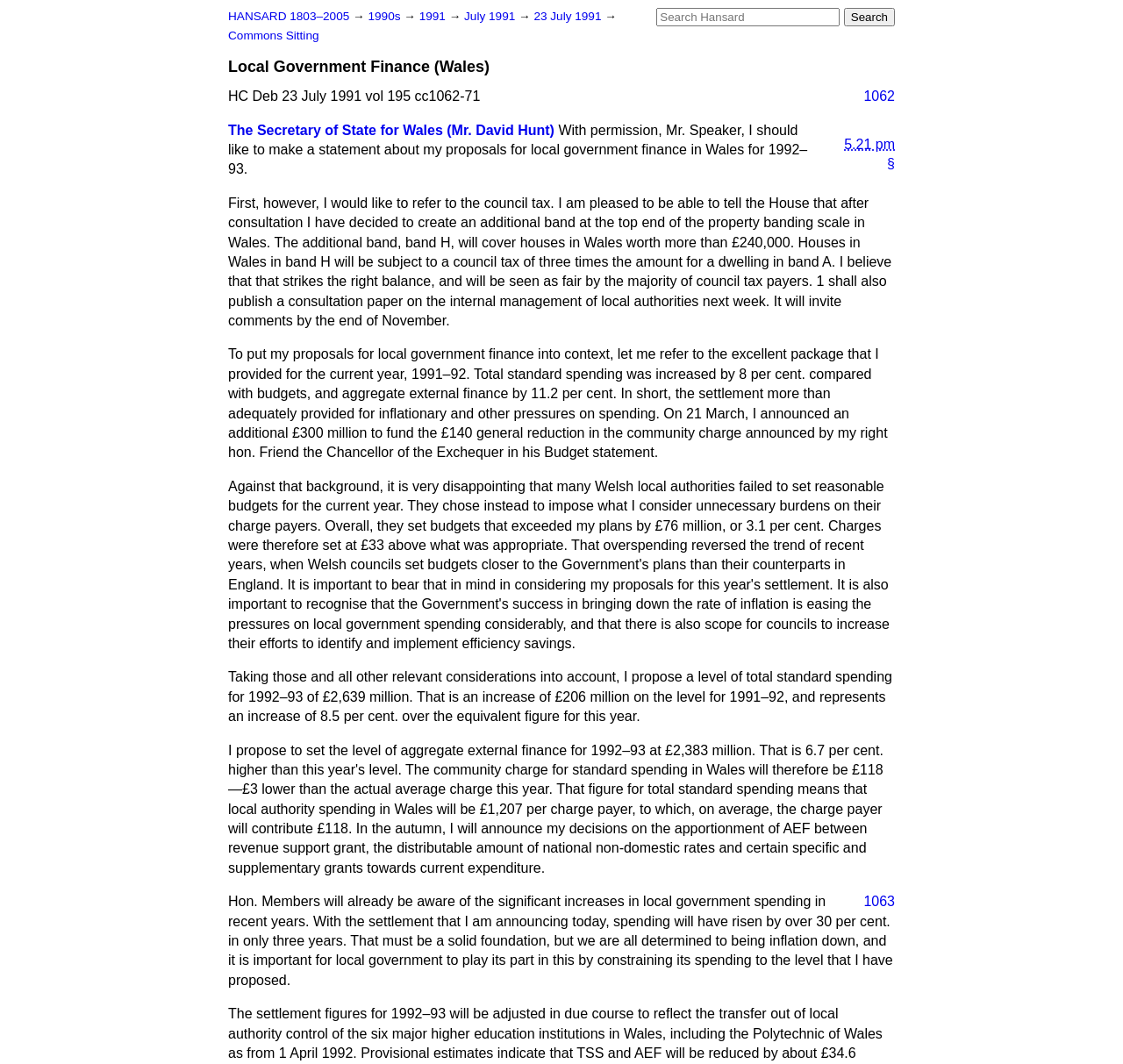Identify the bounding box for the described UI element. Provide the coordinates in (top-left x, top-left y, bottom-right x, bottom-right y) format with values ranging from 0 to 1: 1991

[0.373, 0.009, 0.4, 0.021]